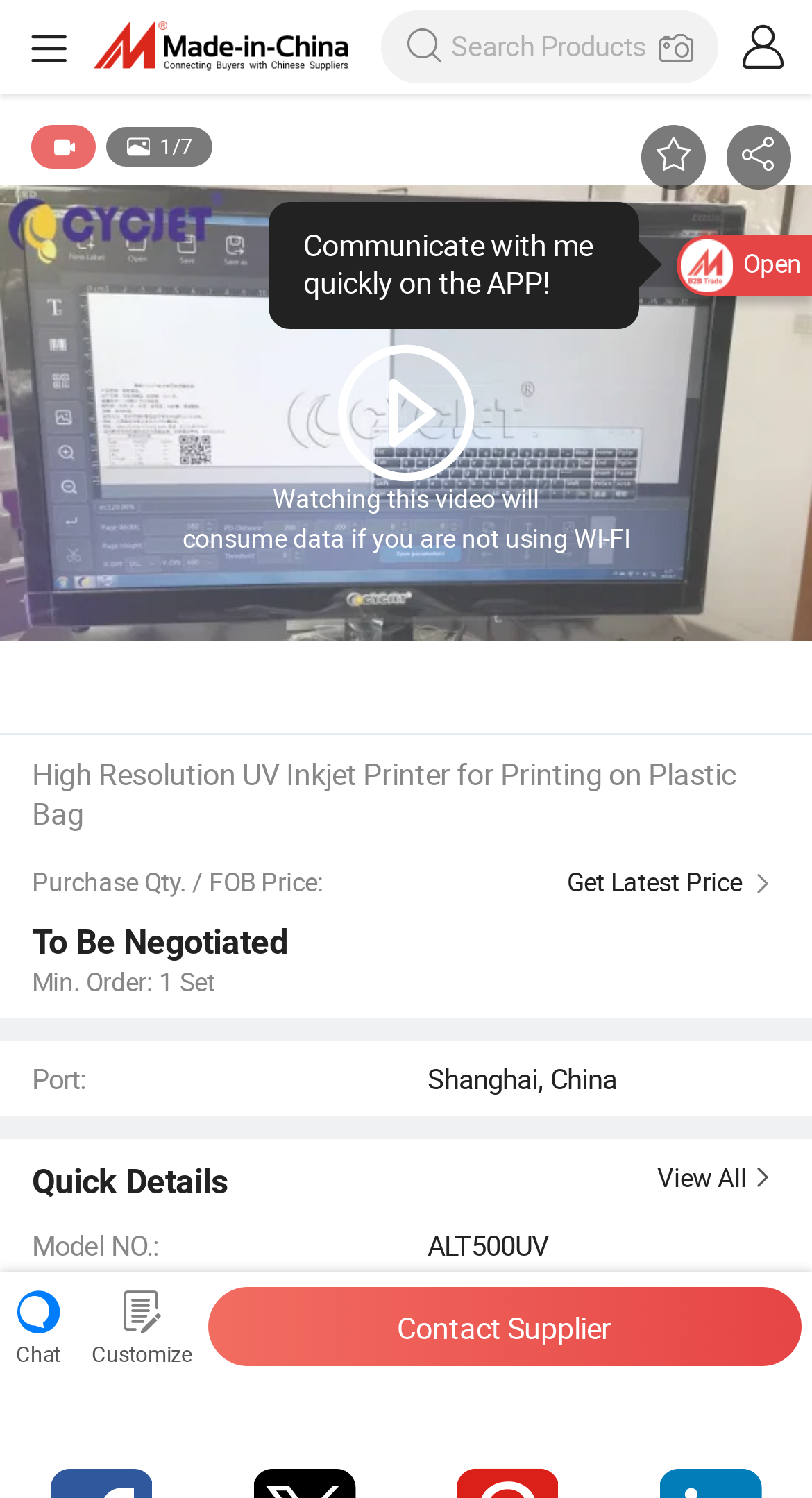Identify the bounding box coordinates for the UI element mentioned here: "Contact Supplier". Provide the coordinates as four float values between 0 and 1, i.e., [left, top, right, bottom].

[0.256, 0.86, 0.987, 0.912]